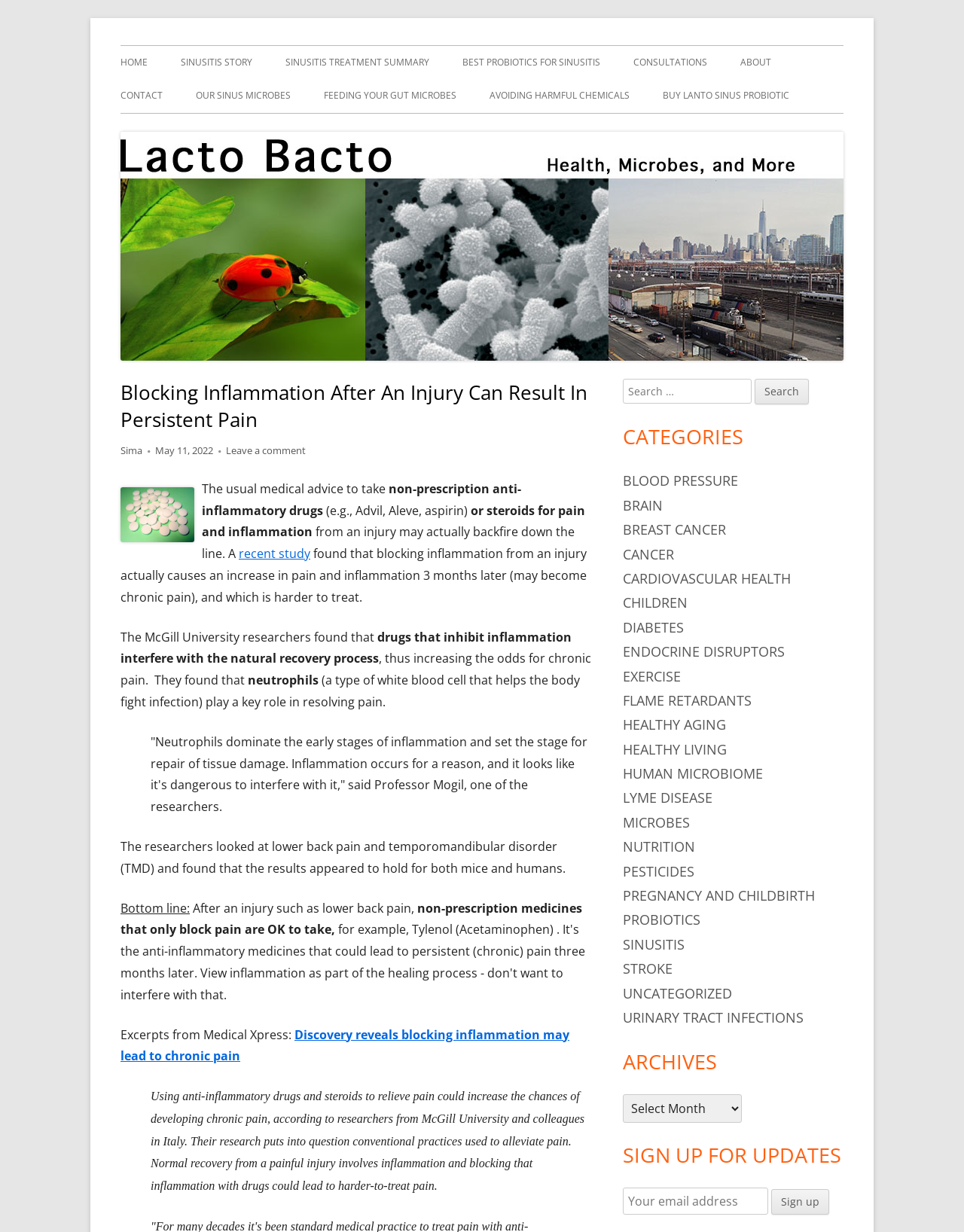Determine the webpage's heading and output its text content.

Blocking Inflammation After An Injury Can Result In Persistent Pain